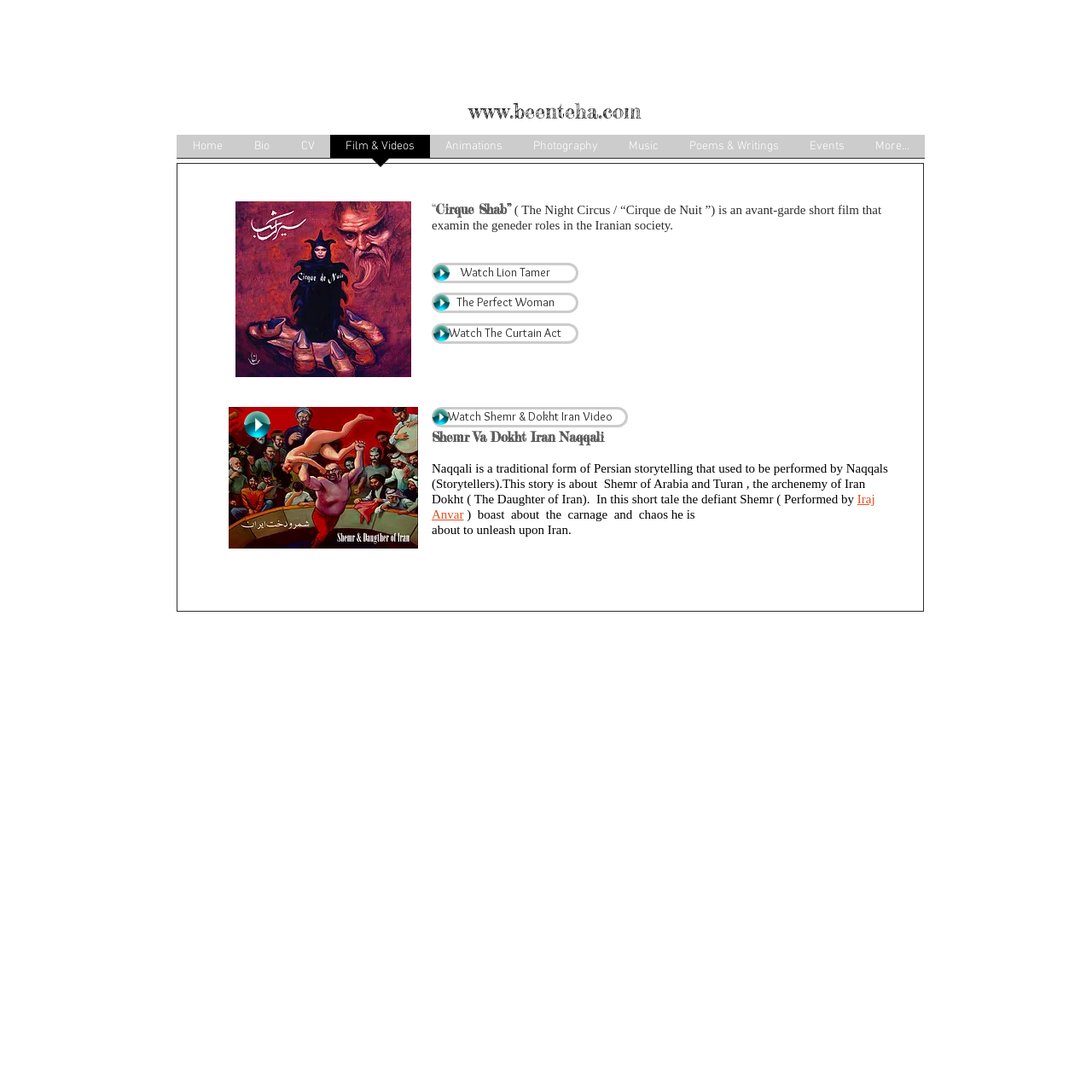What is the name of the person performing as Shemr of Arabia?
Using the image as a reference, answer the question in detail.

The name of the person performing as Shemr of Arabia is obtained from the link element with the text 'Iraj Anvar' which is a child element of the main element with the ID 'Majeed Beenteha's Short Films'.